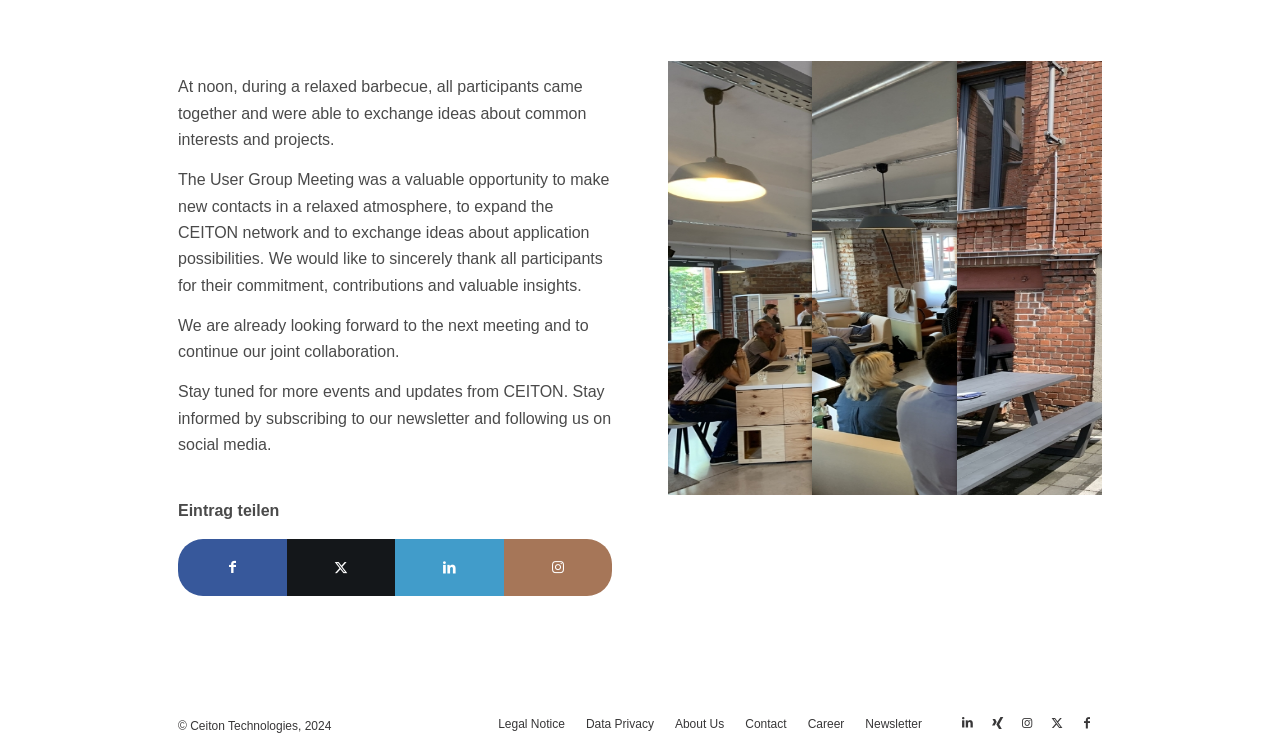Please determine the bounding box coordinates for the element with the description: "Link to LinkedIn".

[0.309, 0.715, 0.394, 0.79]